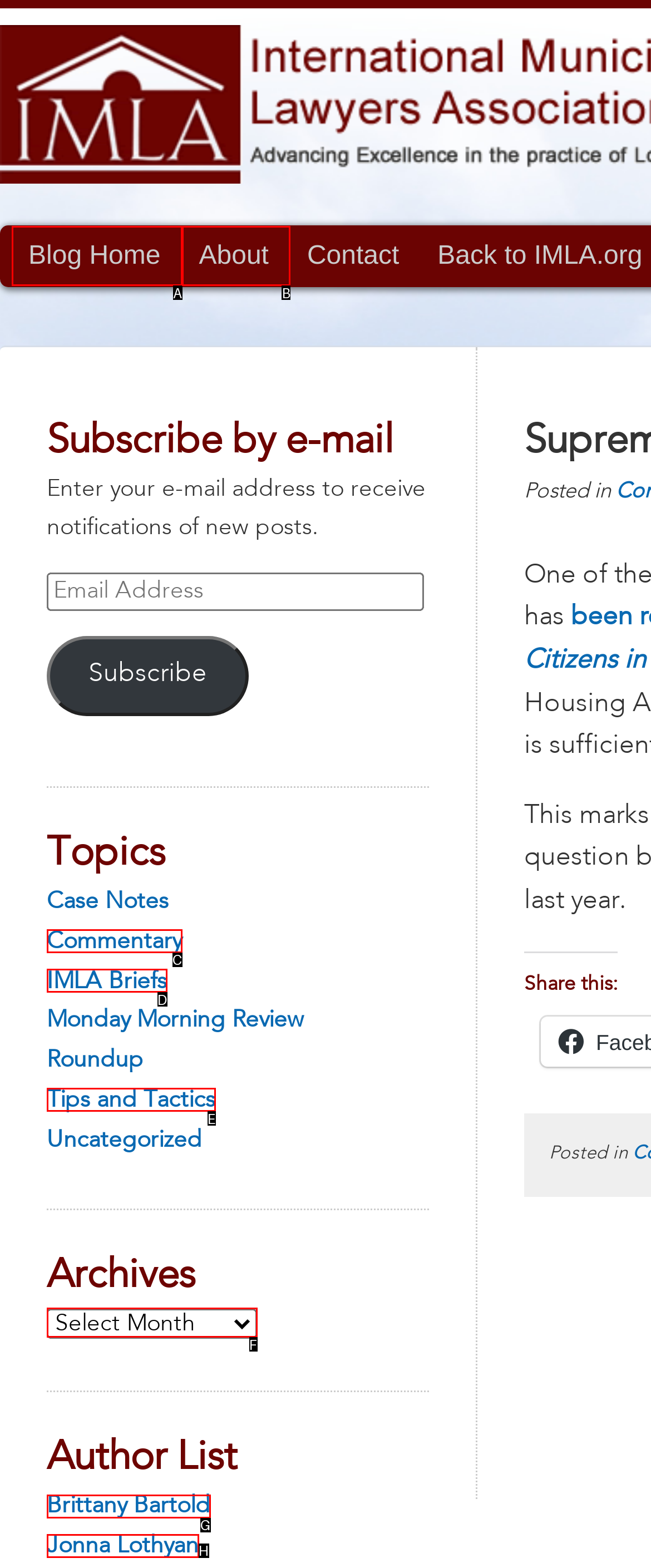Identify which lettered option to click to carry out the task: Select Archives. Provide the letter as your answer.

F